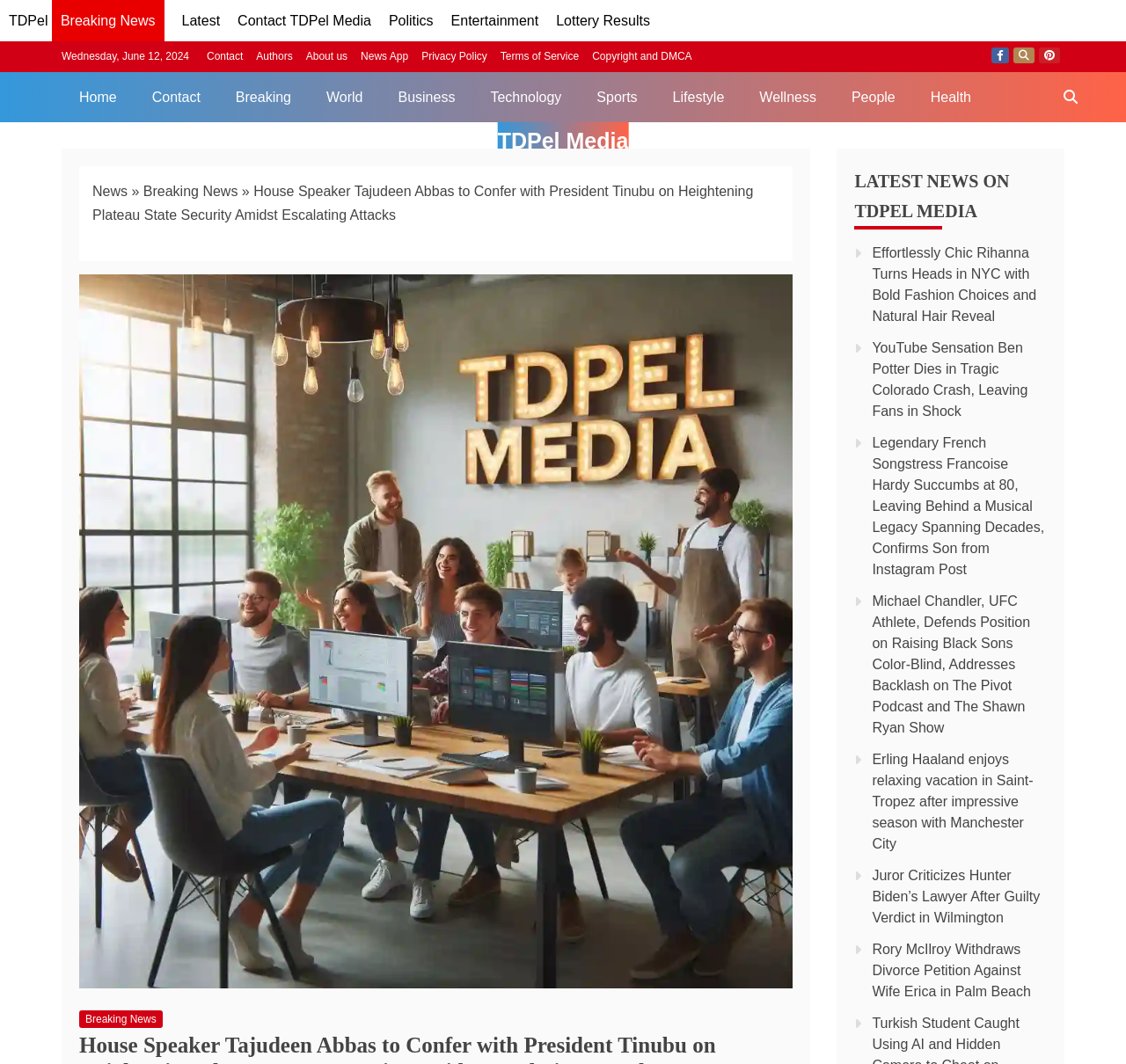Produce an extensive caption that describes everything on the webpage.

The webpage appears to be a news website, with a focus on providing the latest news and updates. At the top, there is a navigation bar with multiple links, including "TDPel", "Latest", "Contact TDPel Media", "Politics", "Entertainment", and more. Below this, there is a section displaying the current date, "Wednesday, June 12, 2024".

To the right of the date, there are additional links, including "Contact", "Authors", "About us", "News App", "Privacy Policy", and more. Further to the right, there are social media links for Facebook, Twitter, and Pinterest.

Below this top section, there is a main navigation menu with links to various categories, including "Home", "Contact", "Breaking", "World", "Business", "Technology", "Sports", "Lifestyle", "Wellness", "People", and "Health". To the right of this menu, there is a search bar labeled "Search TDPel Media".

The main content of the webpage is divided into two sections. On the left, there is a section with a heading "LATEST NEWS ON TDPEL MEDIA", followed by a list of news articles with titles and links. These articles appear to cover a range of topics, including entertainment, sports, and politics.

On the right, there is a larger section with a news article about House Speaker Tajudeen Abbas conferring with President Tinubu on heightening Plateau State security amidst escalating attacks. This article has a heading and a brief summary, accompanied by an image. Below this article, there is a link to "Breaking News".

Overall, the webpage is designed to provide easy access to various news categories and articles, with a focus on providing the latest updates and information.